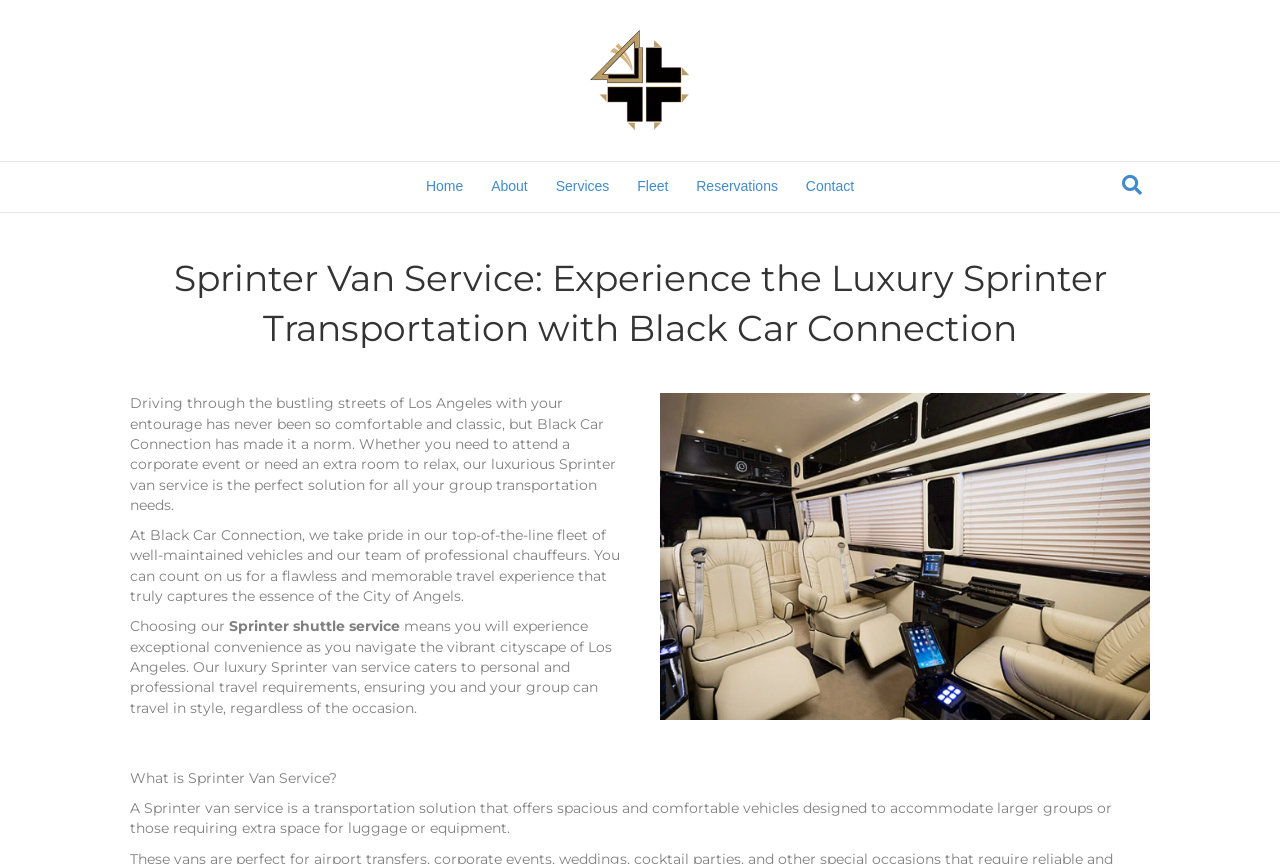Give a full account of the webpage's elements and their arrangement.

The webpage is about Black Car Connection's Sprinter Van Service, offering luxury and convenience for group transportation, airport transfers, and special events. At the top, there is a logo of Black Car Connection, accompanied by a link to the homepage. Below the logo, a navigation menu is situated, featuring links to various sections of the website, including Home, About, Services, Fleet, Reservations, and Contact.

The main content of the webpage is divided into sections. The first section has a heading that reads "Sprinter Van Service: Experience the Luxury Sprinter Transportation with Black Car Connection." Below the heading, there is a paragraph describing the comfort and luxury of Black Car Connection's Sprinter van service, highlighting its suitability for corporate events and group transportation needs.

The next section features two paragraphs of text, praising the company's top-of-the-line fleet and professional chauffeurs, ensuring a flawless and memorable travel experience. The text is followed by a description of the benefits of choosing the Sprinter shuttle service, emphasizing convenience and style.

On the right side of the text, there is an image of a luxurious Sprinter van, showcasing its comfortable interior and amenities. Further down, there is a section with a heading "What is Sprinter Van Service?" followed by a brief description of the service, explaining that it offers spacious and comfortable vehicles for larger groups or those requiring extra space.

At the bottom left of the webpage, there are four small links, labeled "a", "d", "h", and "k", whose purpose is unclear.